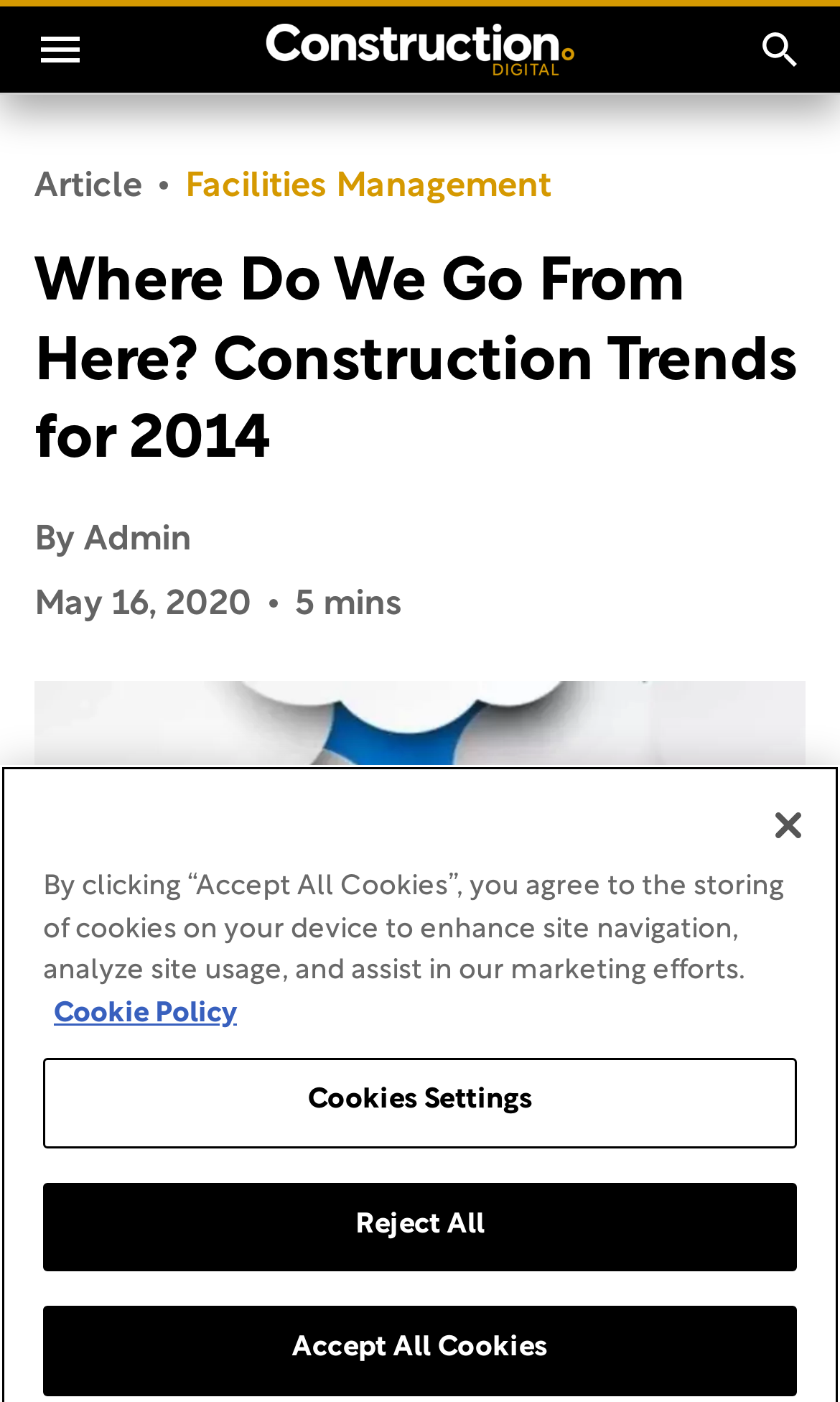From the webpage screenshot, predict the bounding box coordinates (top-left x, top-left y, bottom-right x, bottom-right y) for the UI element described here: Accept All Cookies

[0.051, 0.932, 0.949, 0.996]